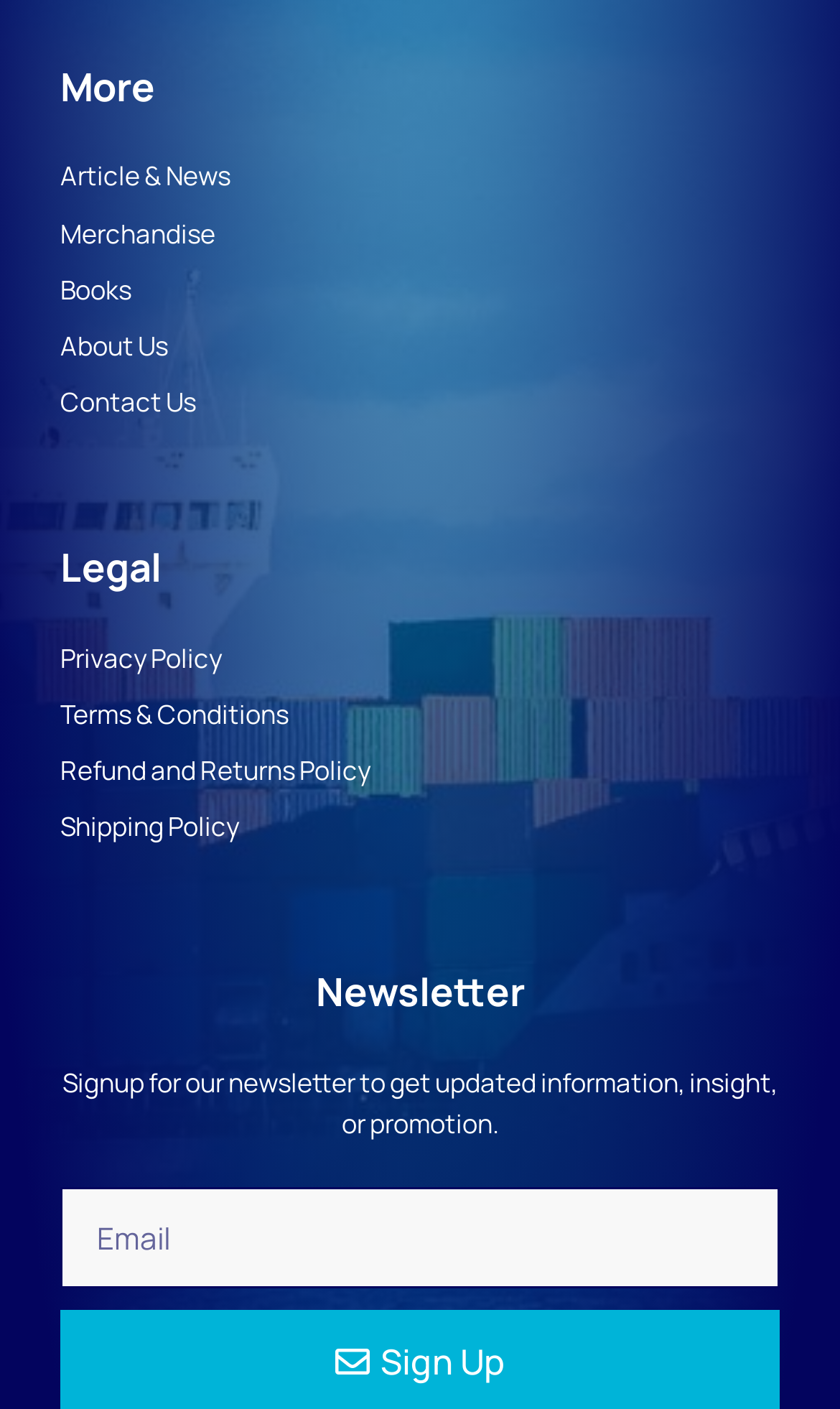What are the main categories of products?
Analyze the screenshot and provide a detailed answer to the question.

By analyzing the links under the 'More' heading, I can see that the main categories of products are Article & News, Merchandise, and Books.